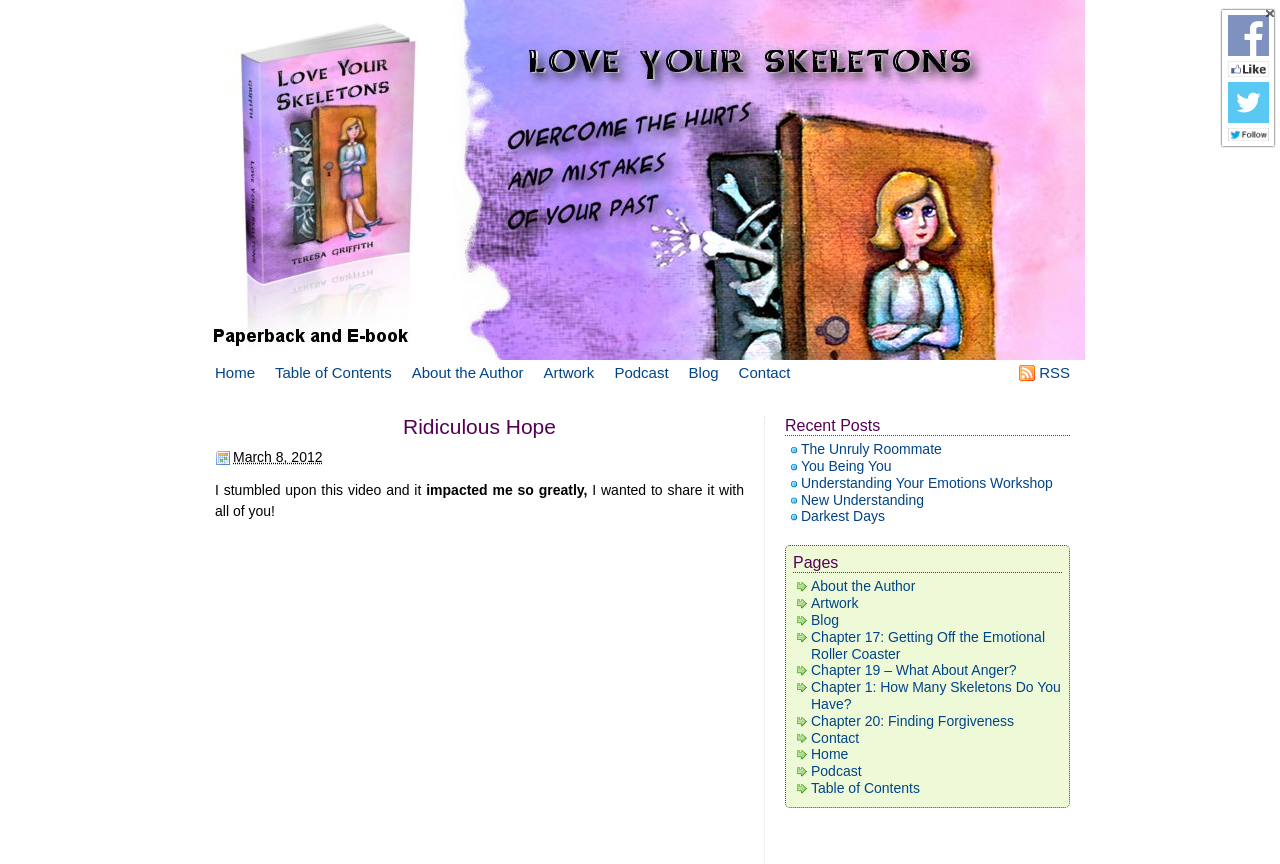Kindly provide the bounding box coordinates of the section you need to click on to fulfill the given instruction: "Visit the 'About the Author' page".

[0.634, 0.669, 0.715, 0.688]